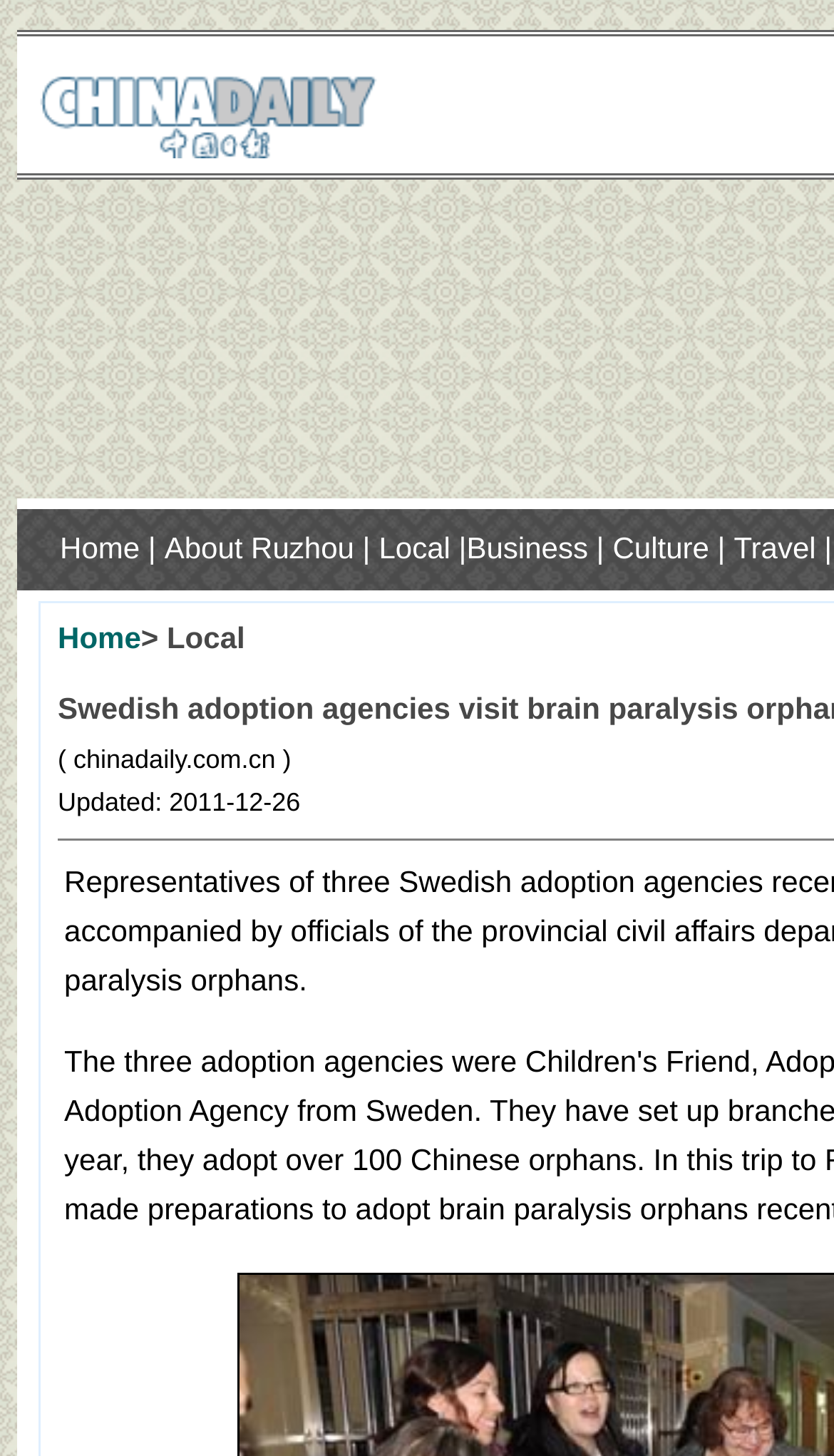How many links are in the top navigation bar?
Based on the image, provide a one-word or brief-phrase response.

6